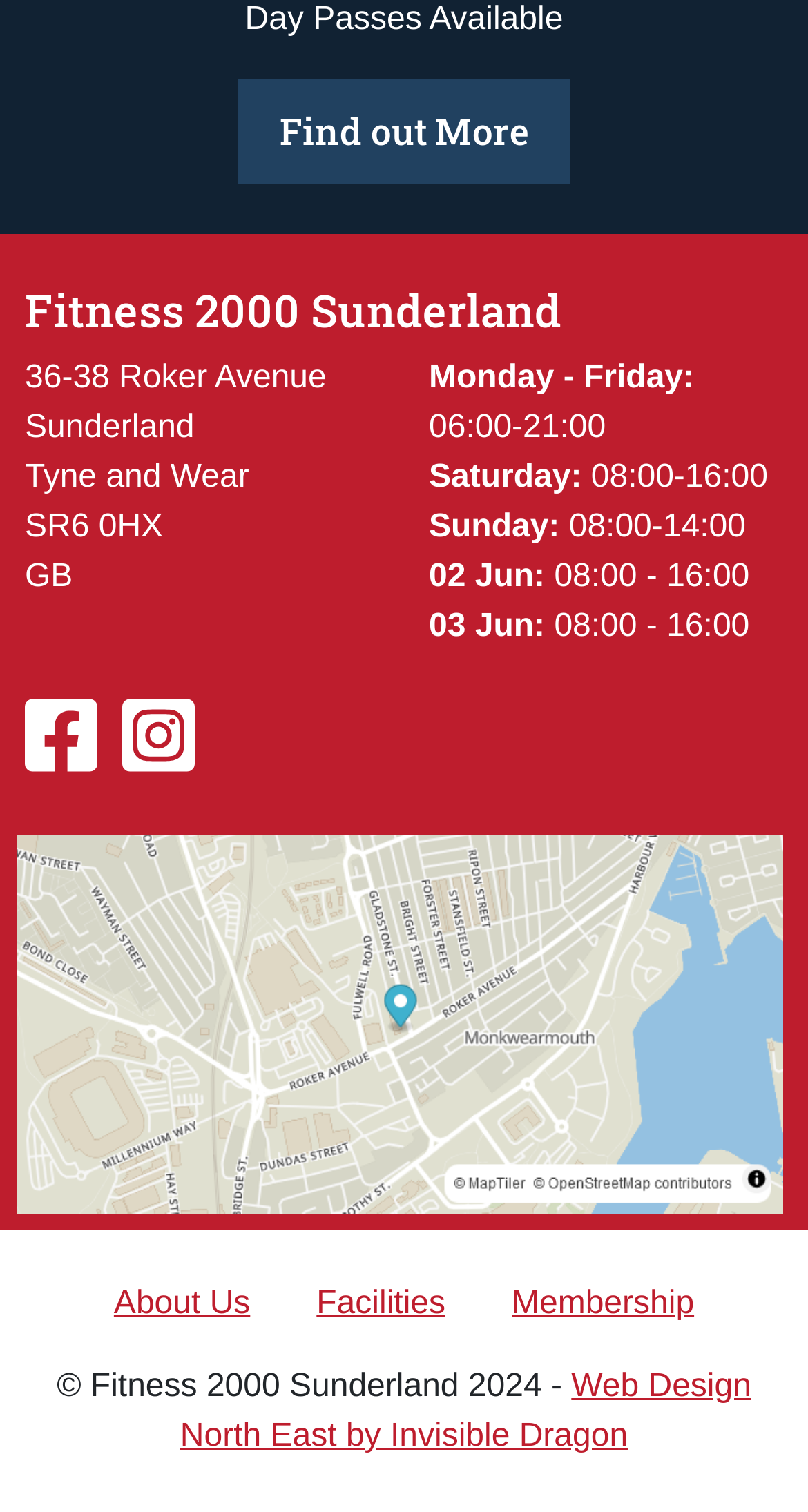For the element described, predict the bounding box coordinates as (top-left x, top-left y, bottom-right x, bottom-right y). All values should be between 0 and 1. Element description: About Us

[0.141, 0.85, 0.31, 0.874]